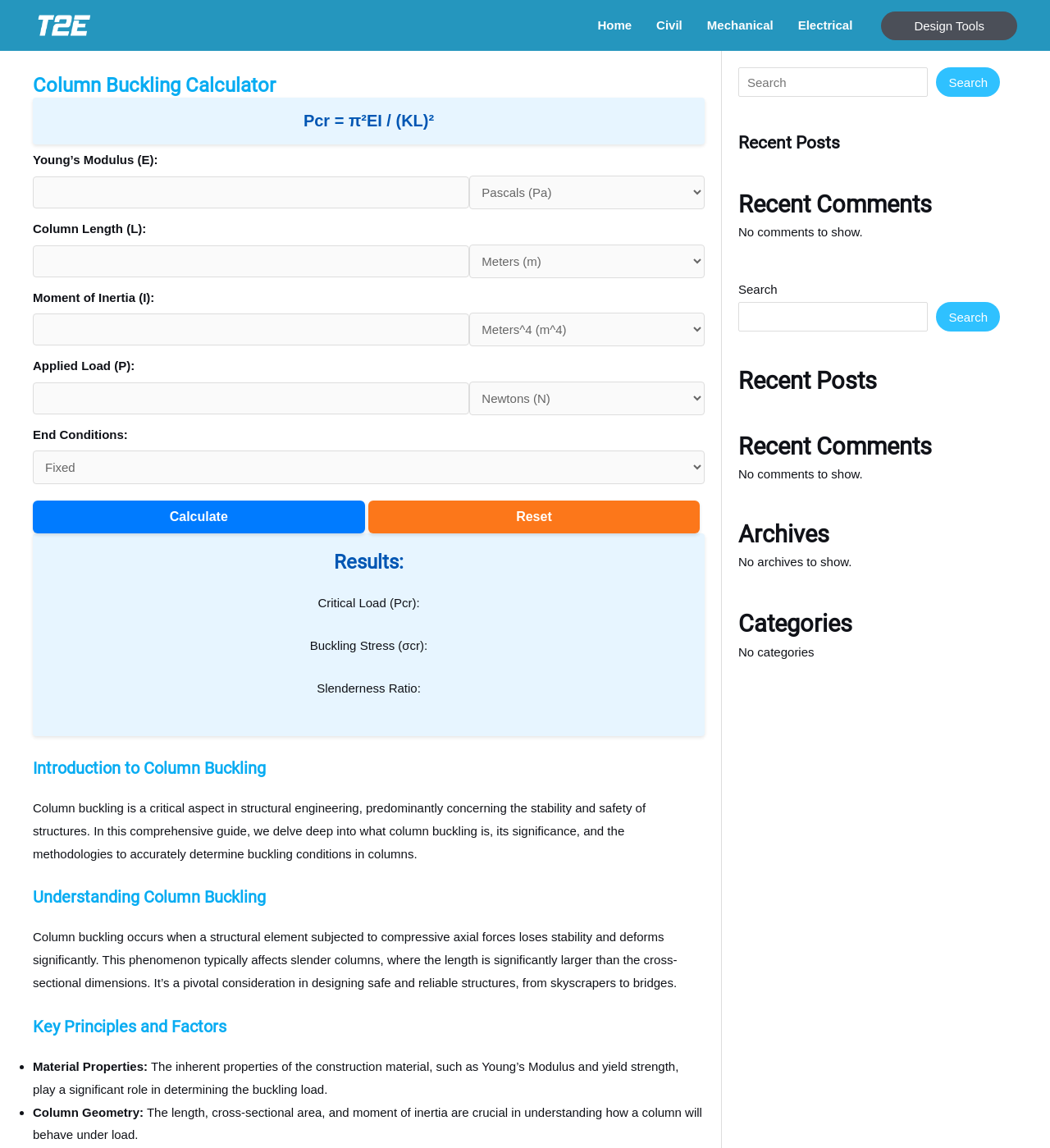What is the section below the Column Buckling Calculator about?
Using the visual information, respond with a single word or phrase.

Column buckling principles